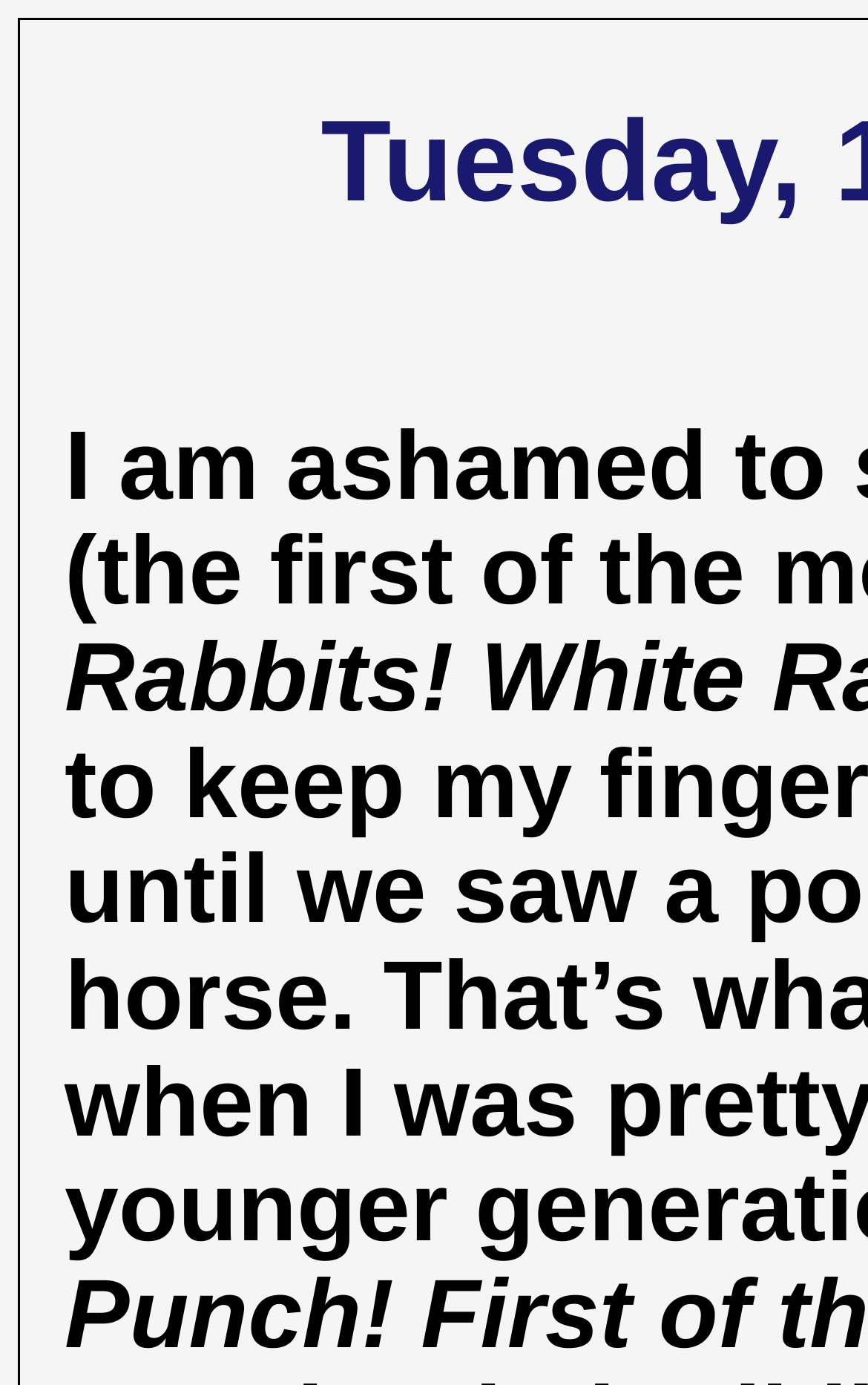Can you locate the main headline on this webpage and provide its text content?

Tuesday, 1st September, 2020